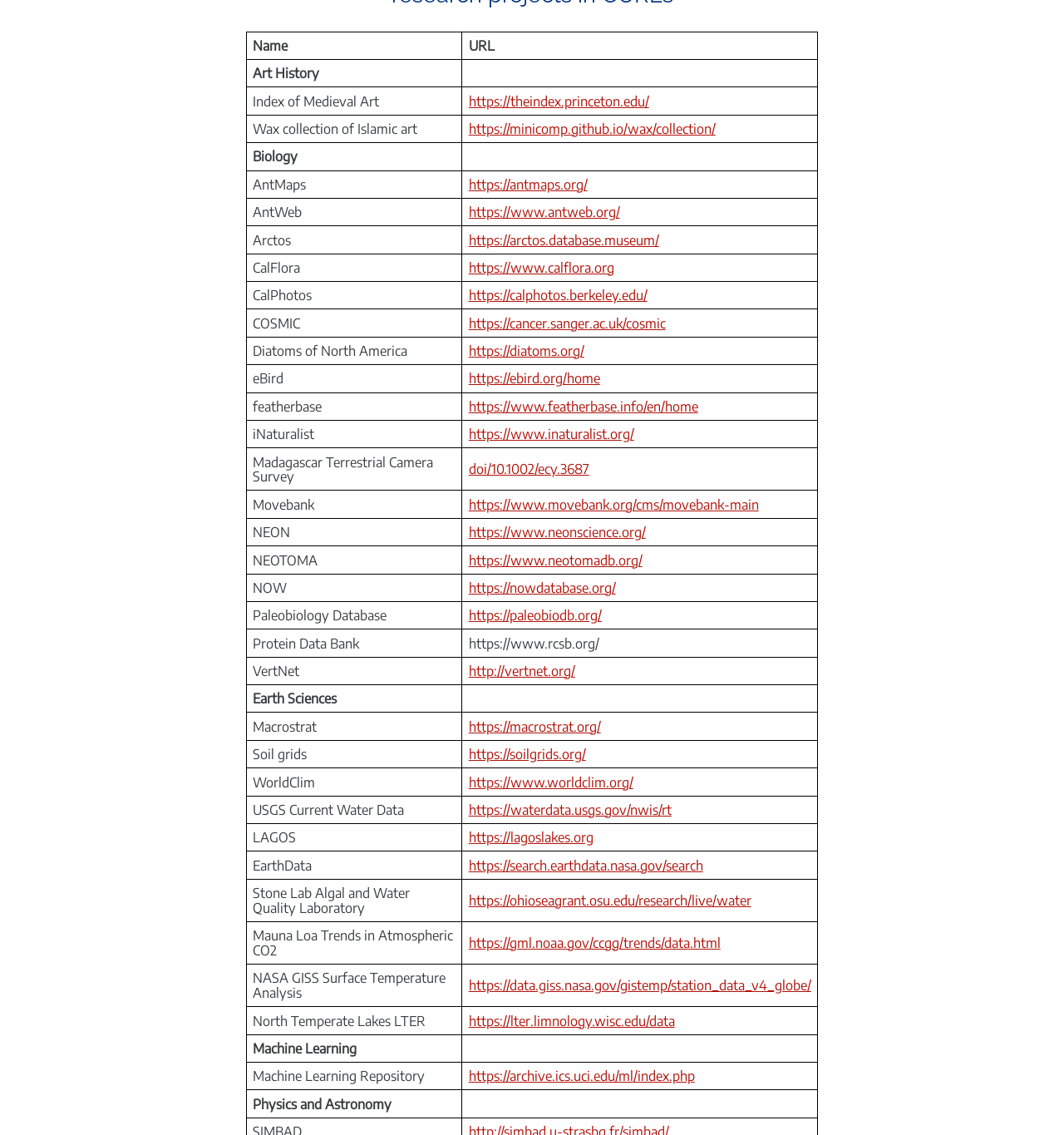Provide the bounding box coordinates of the area you need to click to execute the following instruction: "Visit Facebook page".

None